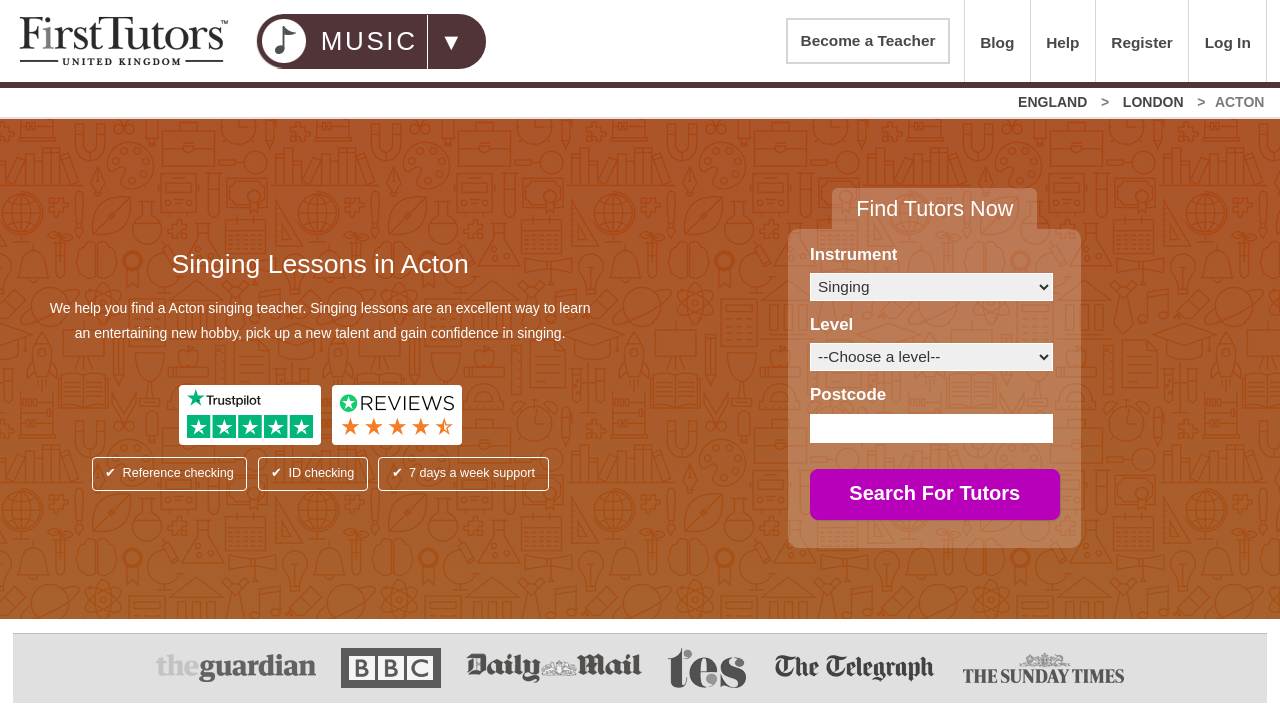Please provide a detailed answer to the question below based on the screenshot: 
What is the benefit of taking singing lessons mentioned on the webpage?

One of the benefits of taking singing lessons mentioned on the webpage is that it can help users gain confidence in singing. This is stated in the text 'Singing lessons are an excellent way to learn an entertaining new hobby, pick up a new talent and gain confidence in singing.'